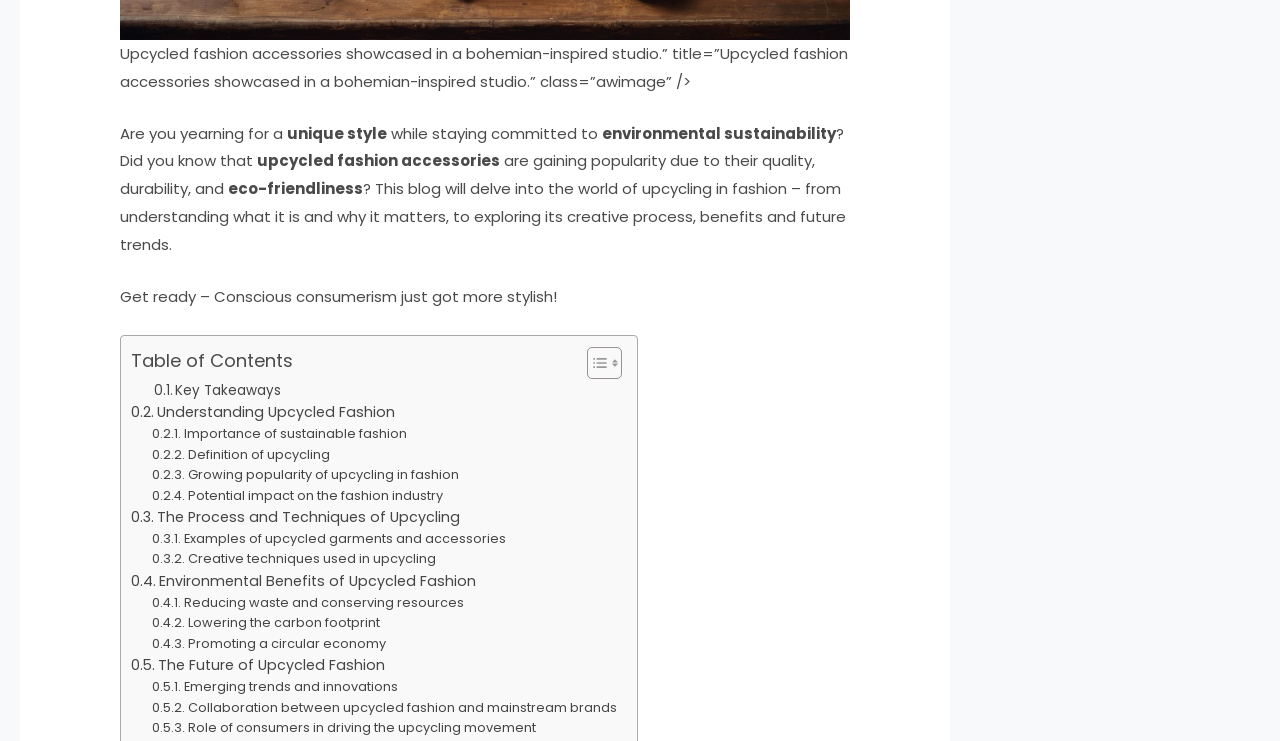What is the focus of the 'The Process and Techniques of Upcycling' section?
Analyze the screenshot and provide a detailed answer to the question.

The focus of the 'The Process and Techniques of Upcycling' section is on the creative techniques used in upcycling, as evident from the link 'Creative techniques used in upcycling'.